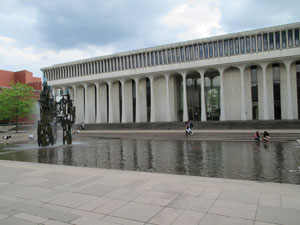What adds a dramatic flair to the educational setting?
Based on the image, give a one-word or short phrase answer.

A cloudy sky